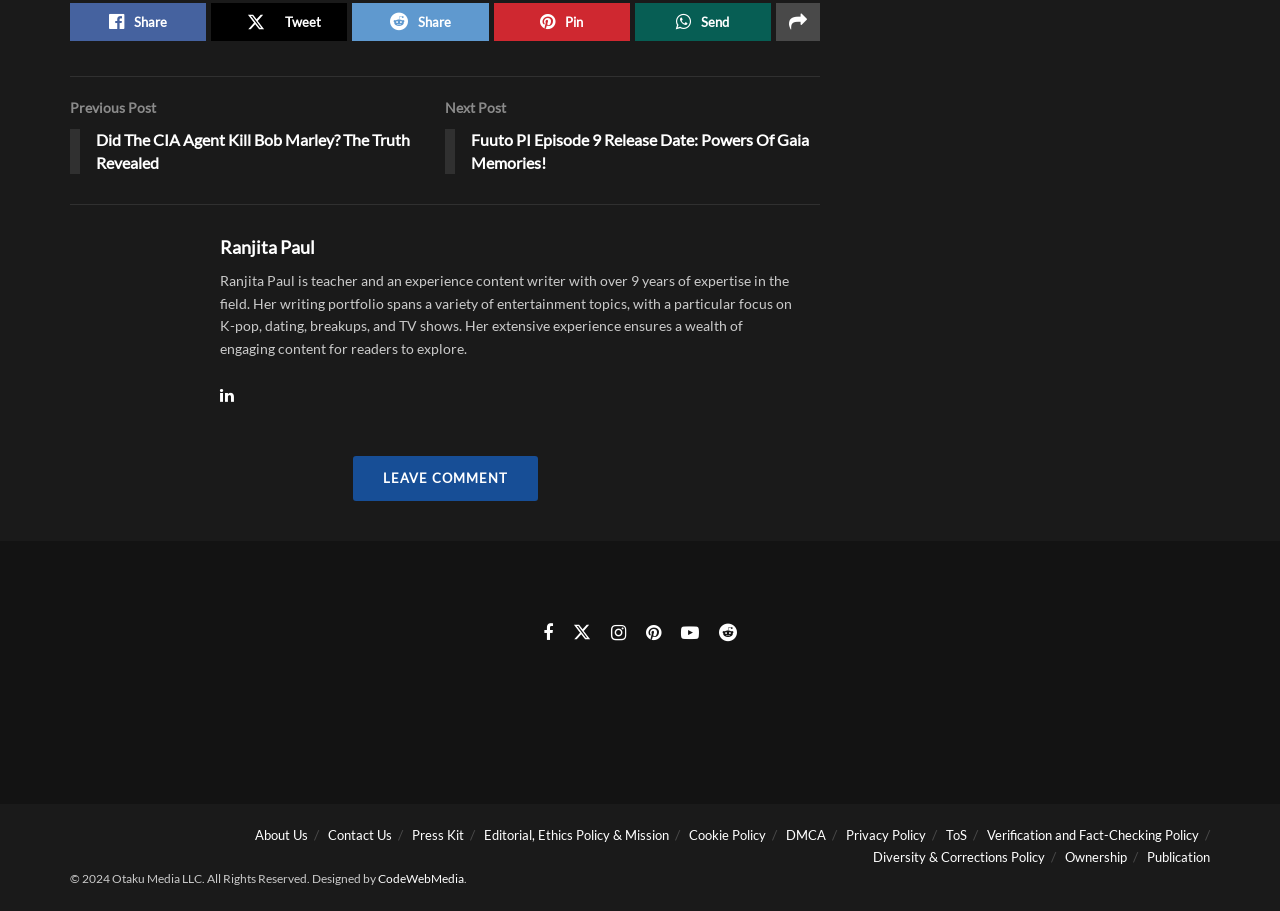Show me the bounding box coordinates of the clickable region to achieve the task as per the instruction: "Visit about us page".

[0.199, 0.907, 0.241, 0.925]